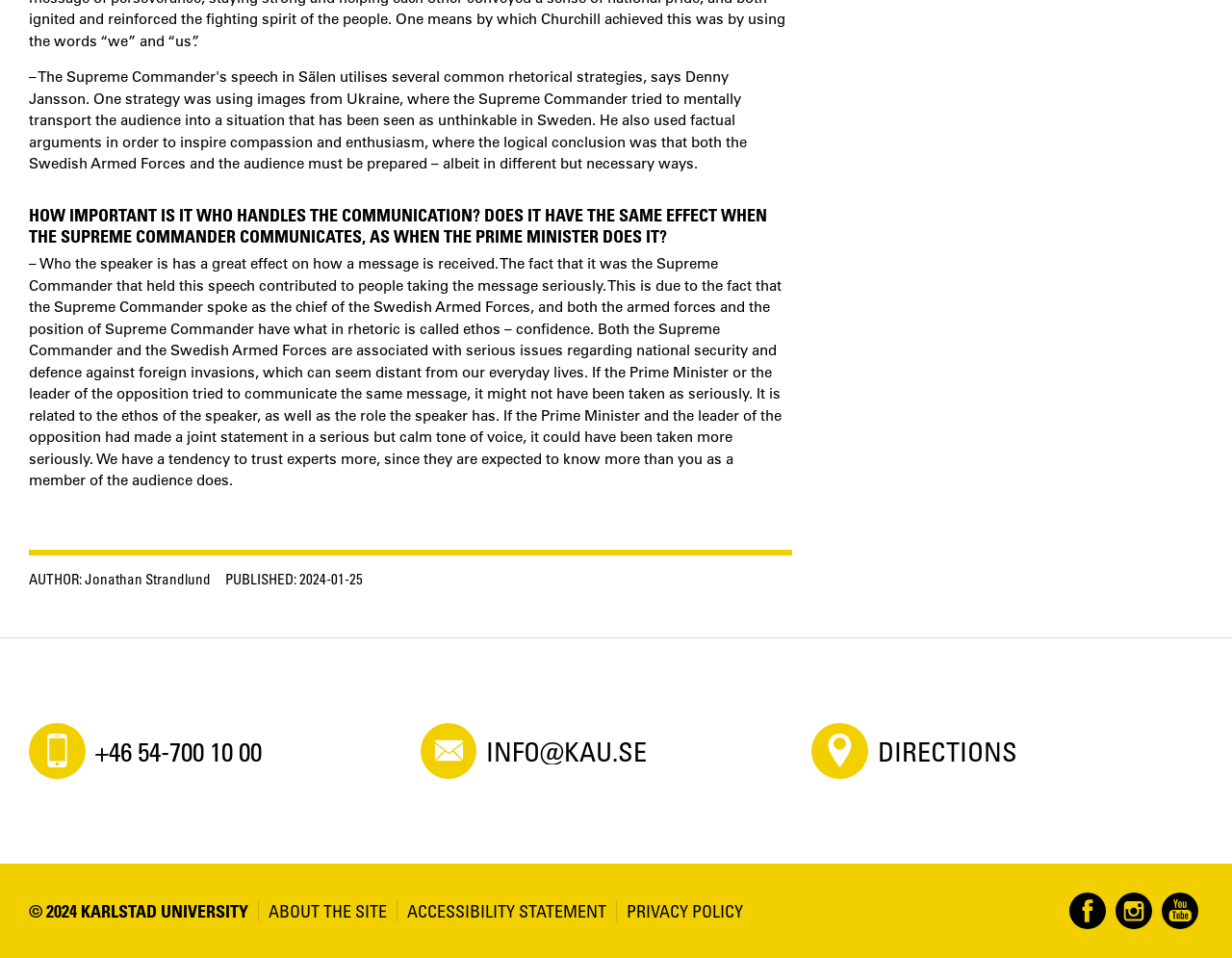Identify the bounding box coordinates of the section to be clicked to complete the task described by the following instruction: "Get directions". The coordinates should be four float numbers between 0 and 1, formatted as [left, top, right, bottom].

[0.659, 0.754, 0.977, 0.813]